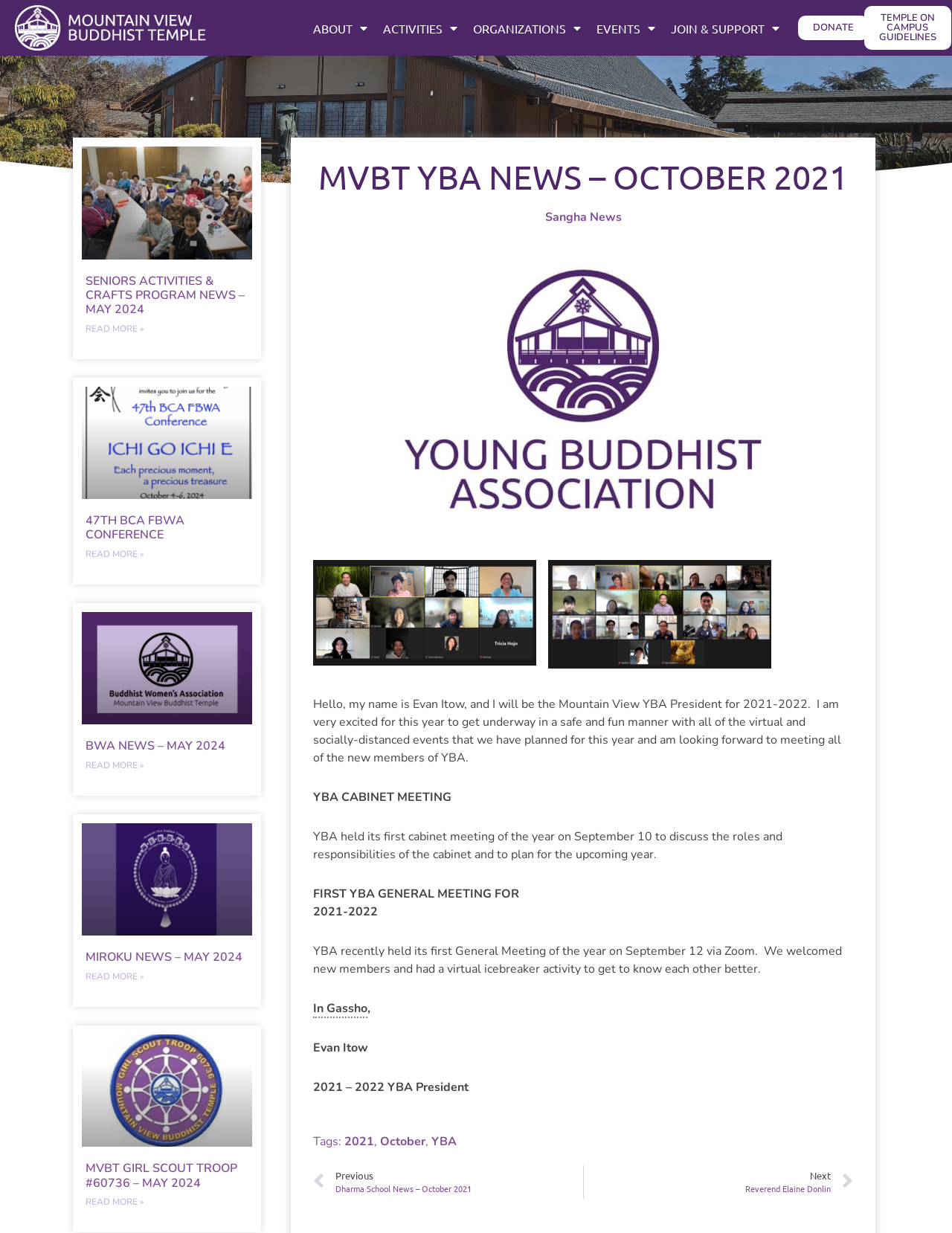Please locate the clickable area by providing the bounding box coordinates to follow this instruction: "Read more about SENIORS ACTIVITIES & CRAFTS PROGRAM NEWS – MAY 2024".

[0.089, 0.261, 0.151, 0.272]